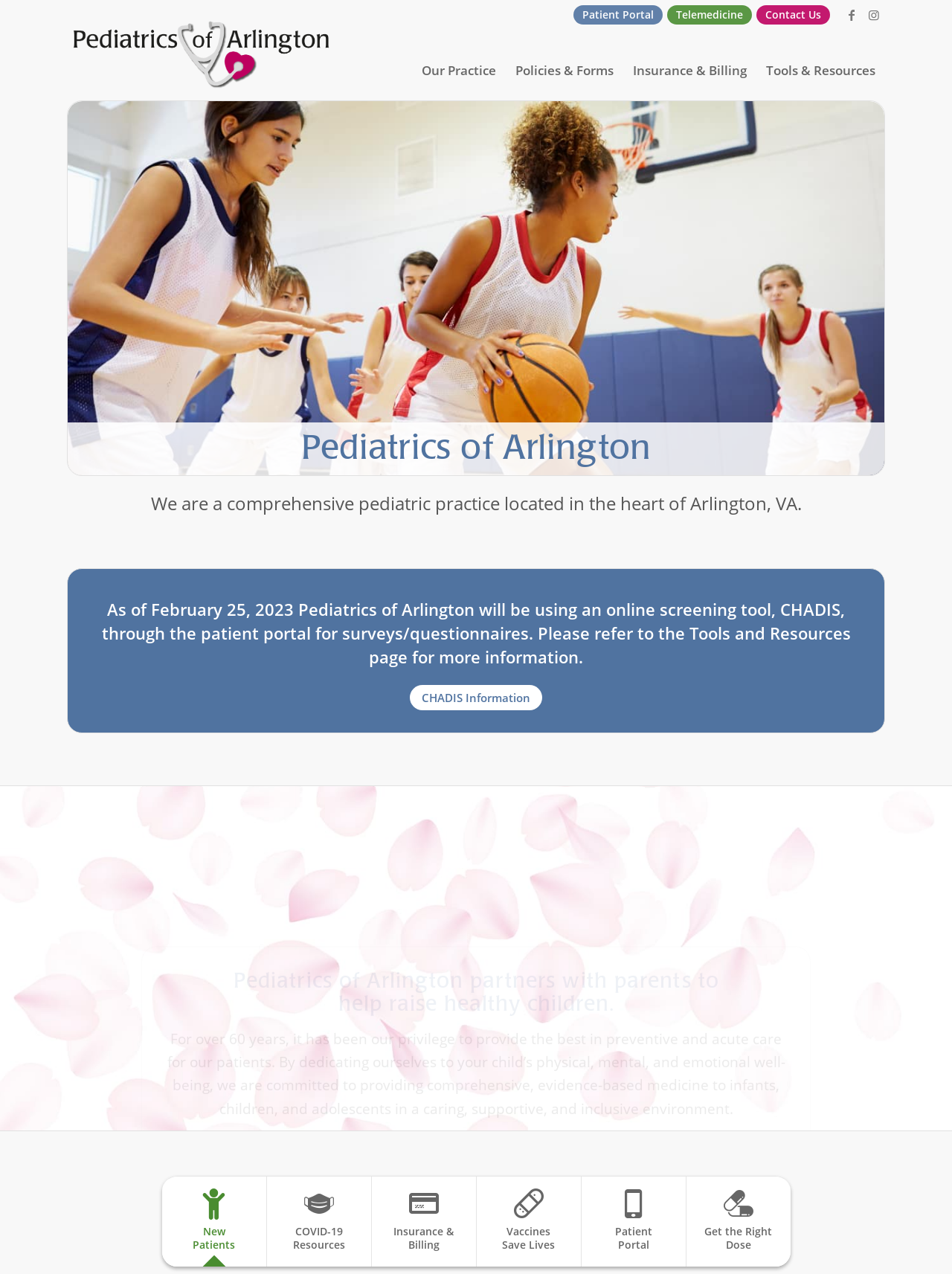Highlight the bounding box coordinates of the region I should click on to meet the following instruction: "Access Telemedicine".

[0.701, 0.009, 0.79, 0.015]